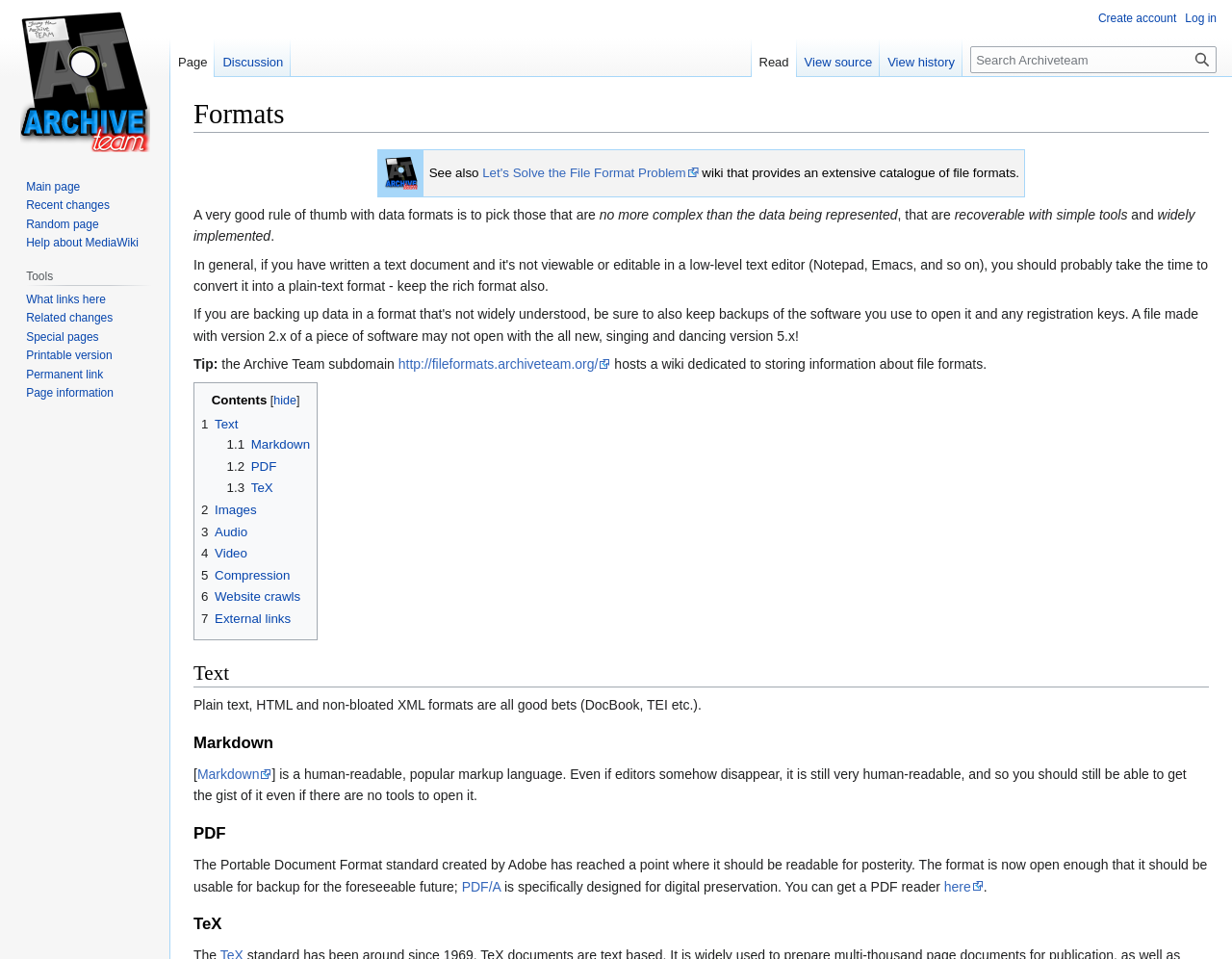Refer to the image and provide an in-depth answer to the question: 
What is the purpose of PDF/A?

The webpage states that PDF/A is specifically designed for digital preservation, as mentioned in the sentence 'PDF/A is specifically designed for digital preservation.'